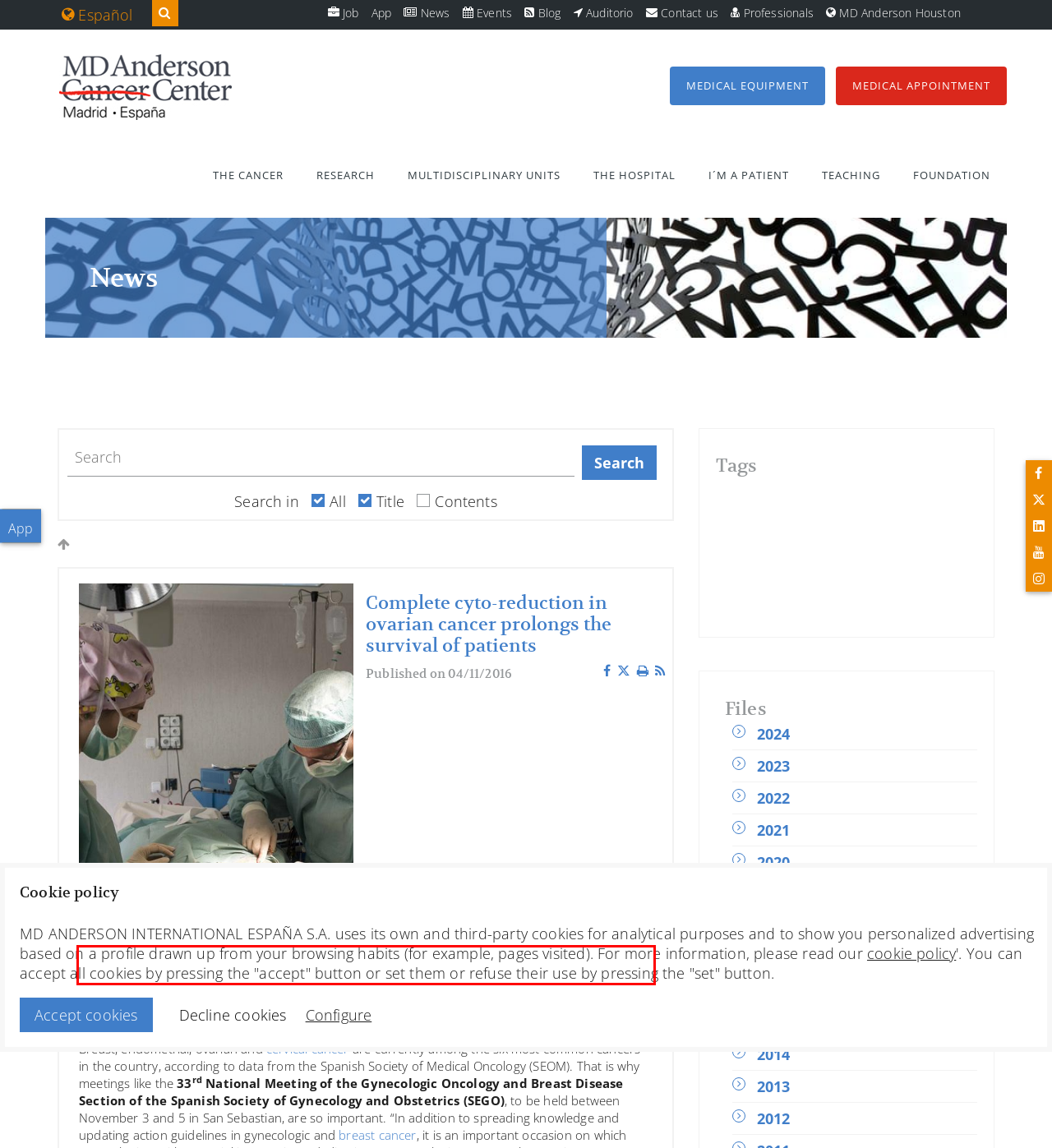Review the screenshot of the webpage and recognize the text inside the red rectangle bounding box. Provide the extracted text content.

Techniques like ‘diaphragmatic stripping’ achieve the complete removal of the visible tumor – an aim that should be the reason for any surgical procedure on ovarian cancer.